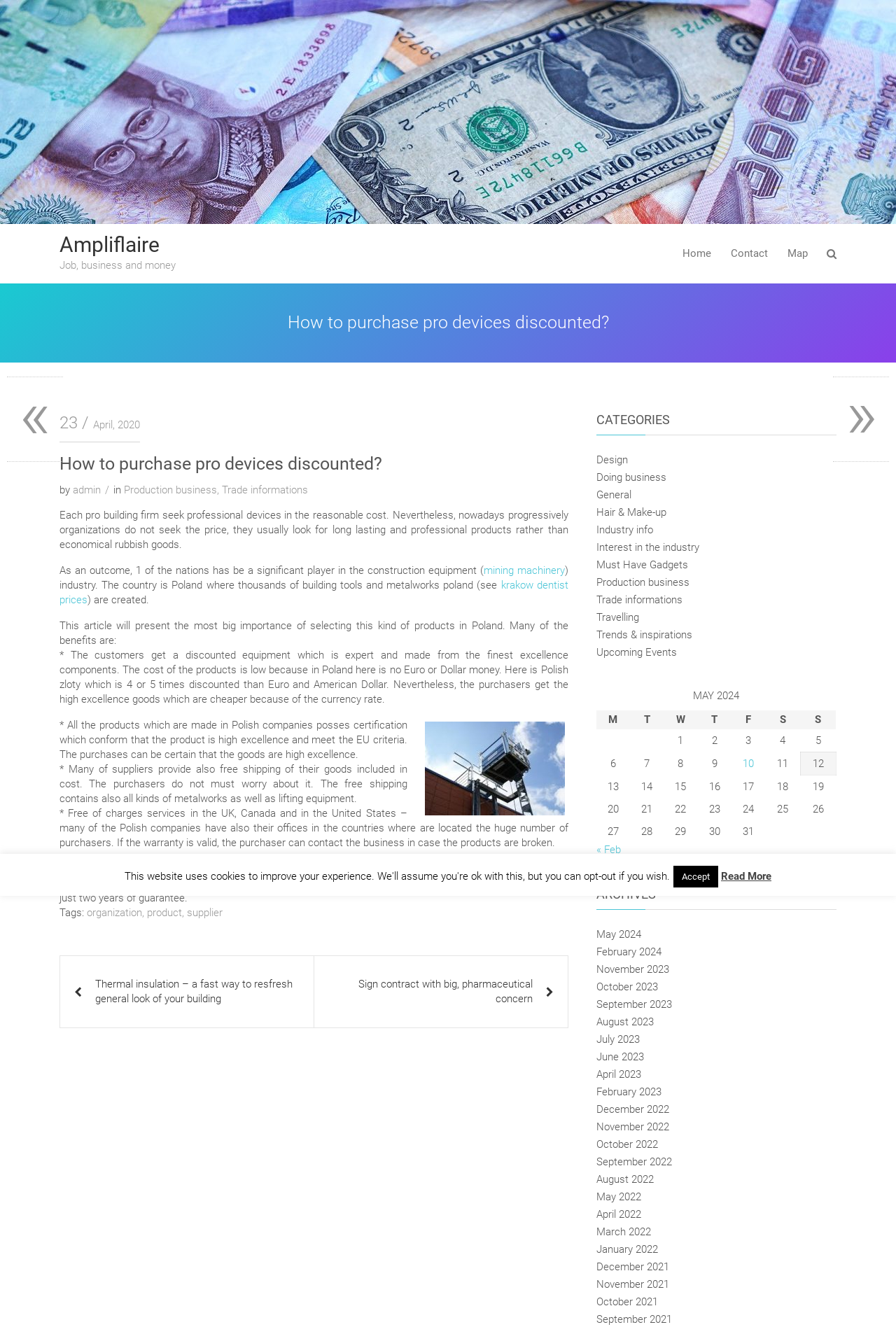What is the topic of the article?
Based on the image, answer the question with as much detail as possible.

The topic of the article can be determined by reading the first sentence of the article, which states 'Each pro building firm seek professional devices in the reasonable cost.' This indicates that the article is discussing professional devices, specifically in the context of construction firms.